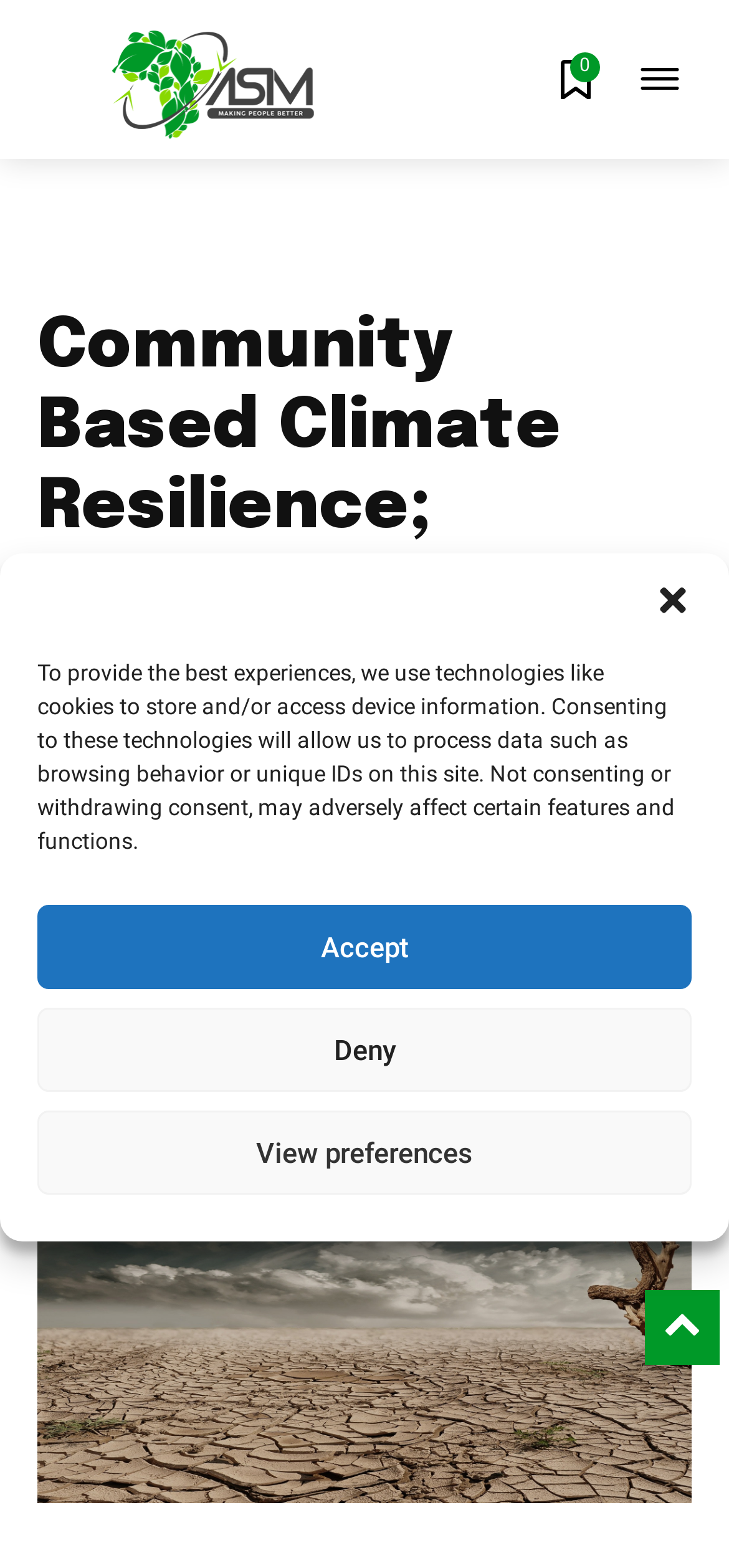Please locate the bounding box coordinates of the element that should be clicked to achieve the given instruction: "Click the logo".

[0.051, 0.018, 0.513, 0.089]